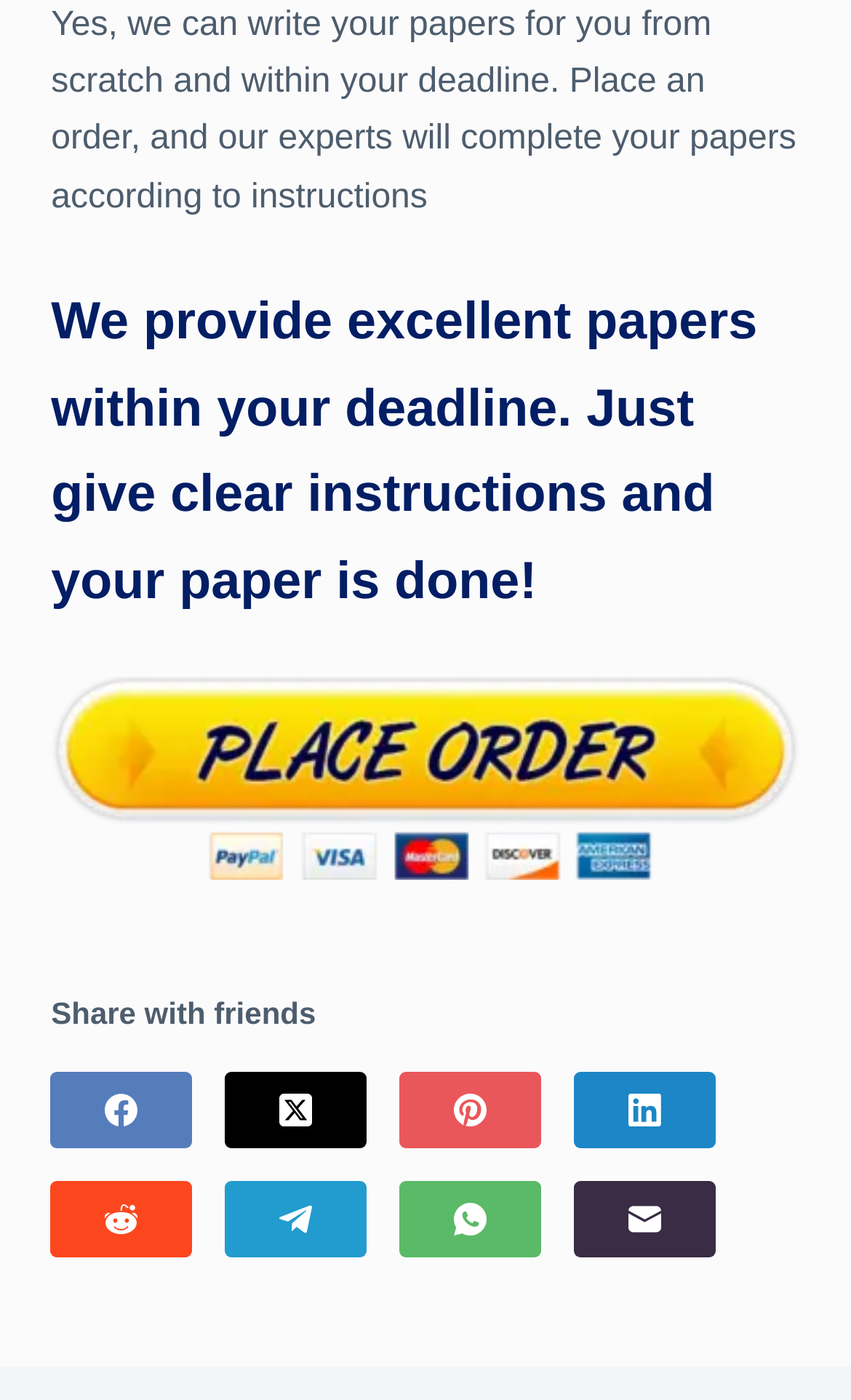What is the main service provided by this website?
Using the image, provide a detailed and thorough answer to the question.

The website provides a service where users can place an order for papers to be written within a deadline, as indicated by the StaticText element 'We provide excellent papers within your deadline. Just give clear instructions and your paper is done!'.